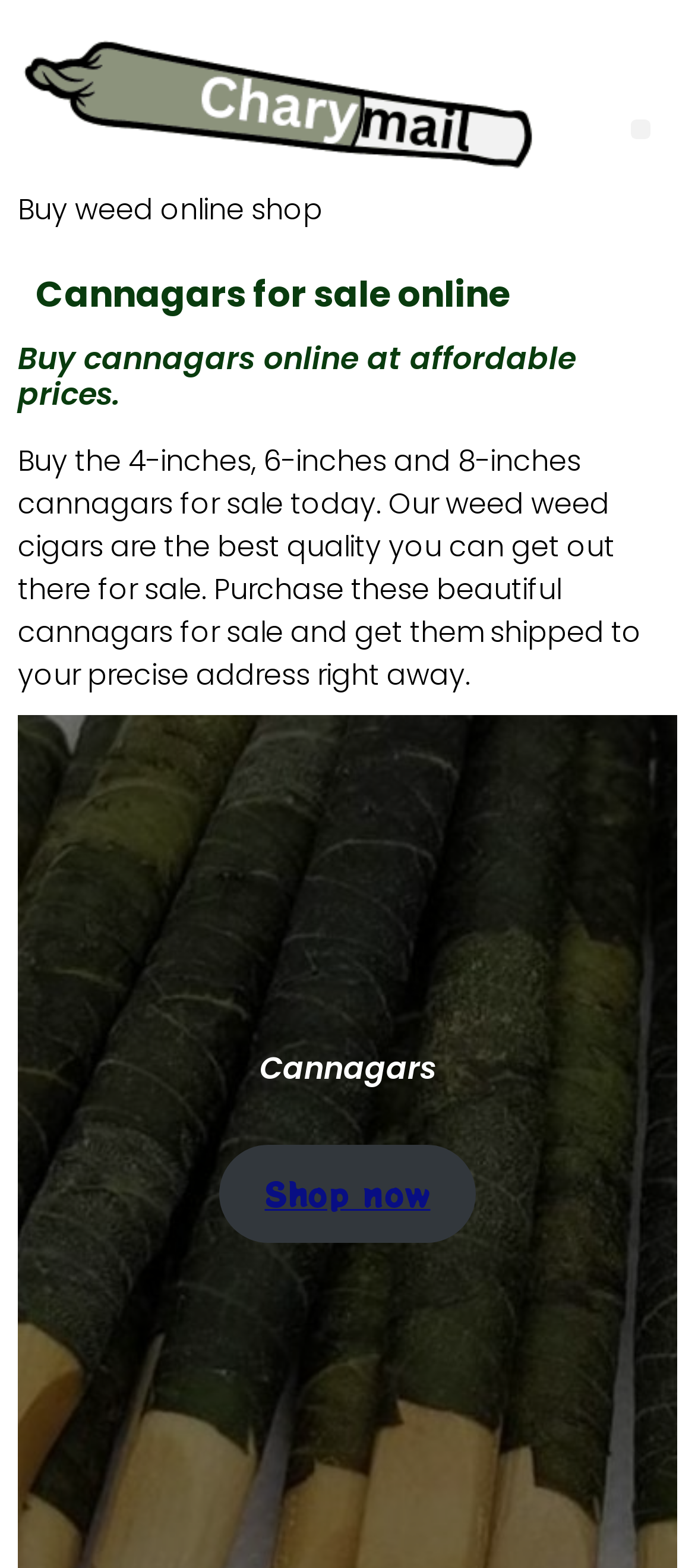Generate a thorough caption that explains the contents of the webpage.

The webpage is an online shop for cannagars, a type of weed cigar. At the top left corner, there is a link to "Chary Mail" accompanied by an image with the same name. Next to it, there is a static text "Buy weed online shop". 

On the top right corner, there is a "Menu" button. Below the top section, there is a header section that spans the entire width of the page. It contains three headings: "Cannagars for sale online", "Buy cannagars online at affordable prices", and a longer paragraph of text that describes the quality and availability of the cannagars. 

The paragraph mentions that the shop offers 4-inches, 6-inches, and 8-inches cannagars for sale, and that they can be shipped to the customer's address. Below this section, there is another heading "Cannagars" and a "Shop now" link that is positioned slightly to the right of the center of the page.